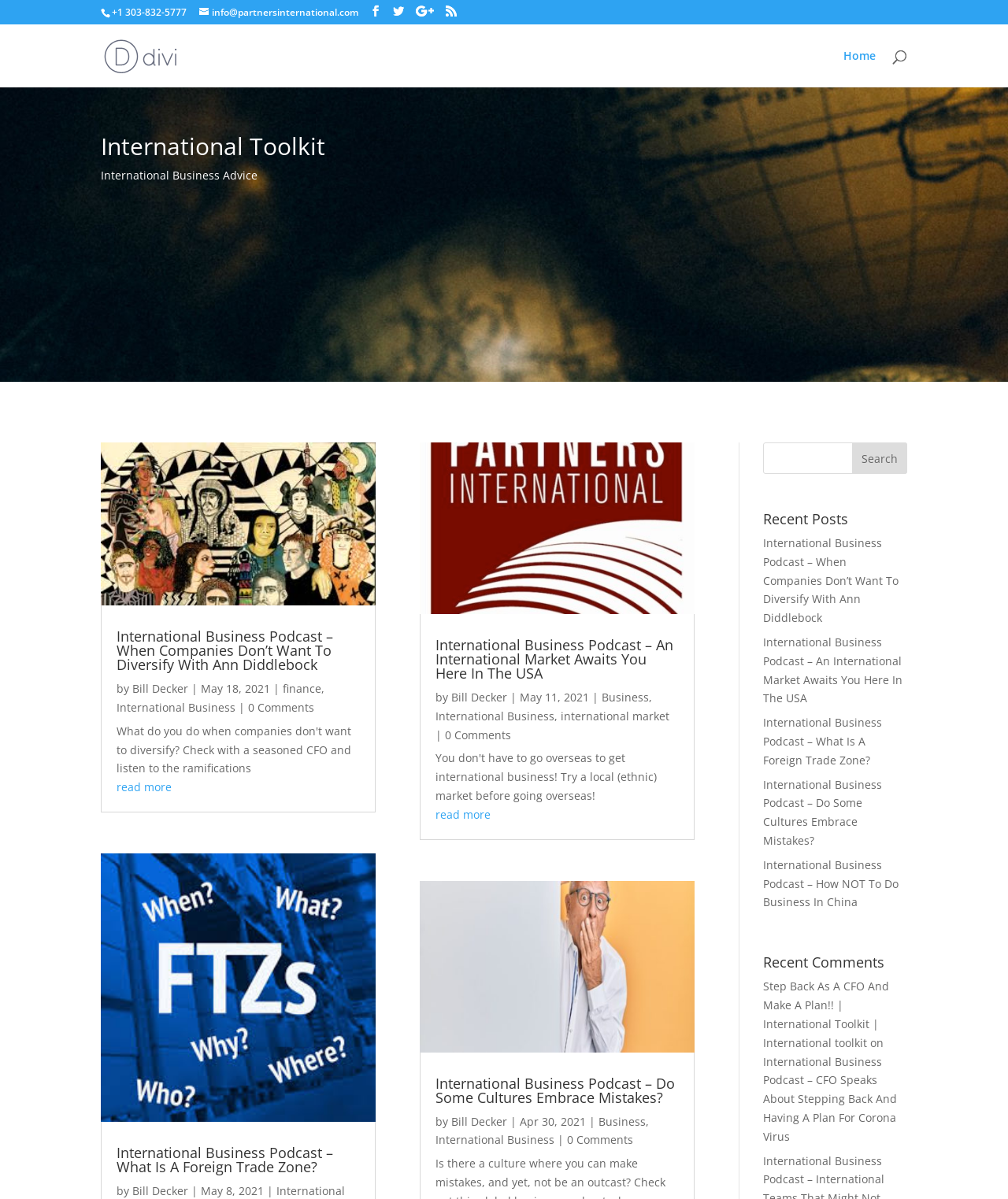Bounding box coordinates are specified in the format (top-left x, top-left y, bottom-right x, bottom-right y). All values are floating point numbers bounded between 0 and 1. Please provide the bounding box coordinate of the region this sentence describes: name="s" placeholder="Search …" title="Search for:"

[0.157, 0.02, 0.877, 0.021]